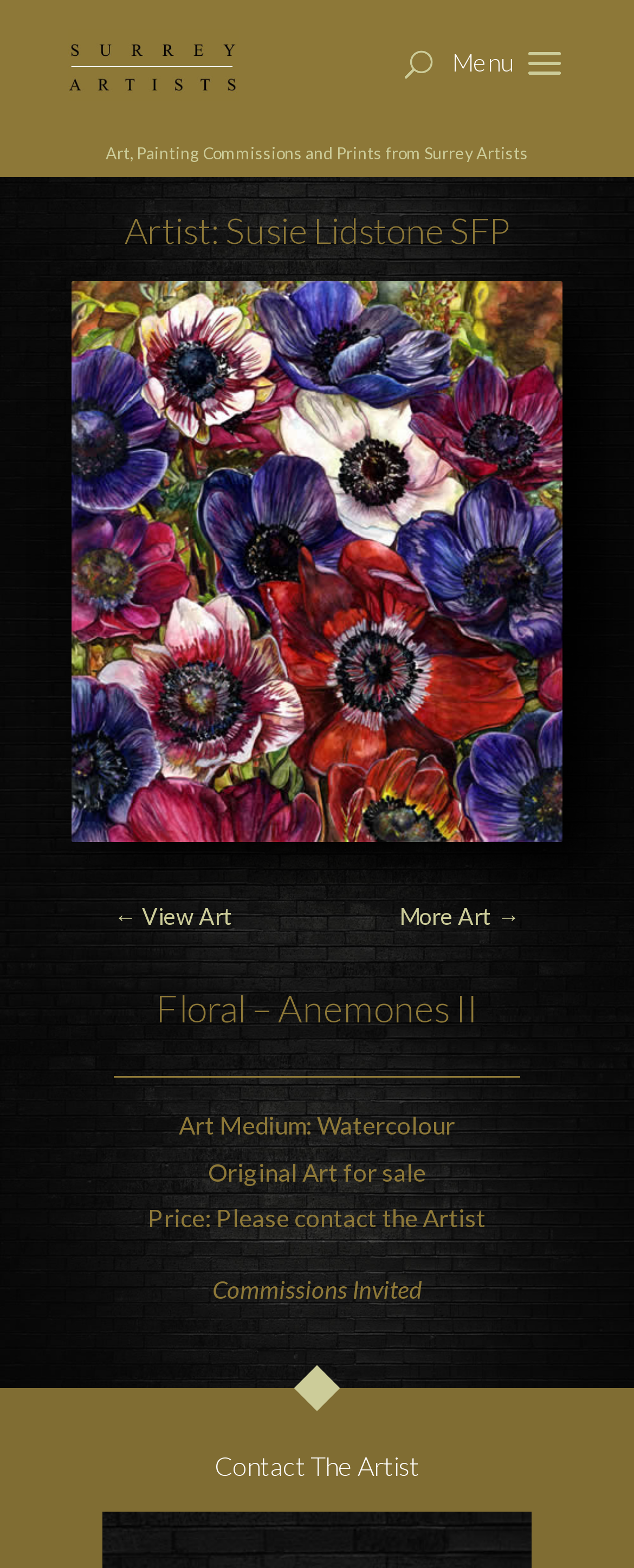Based on what you see in the screenshot, provide a thorough answer to this question: How can you contact the artist?

The webpage has a section titled 'Contact The Artist' which is located at the bottom of the webpage, providing a way for visitors to get in touch with the artist.